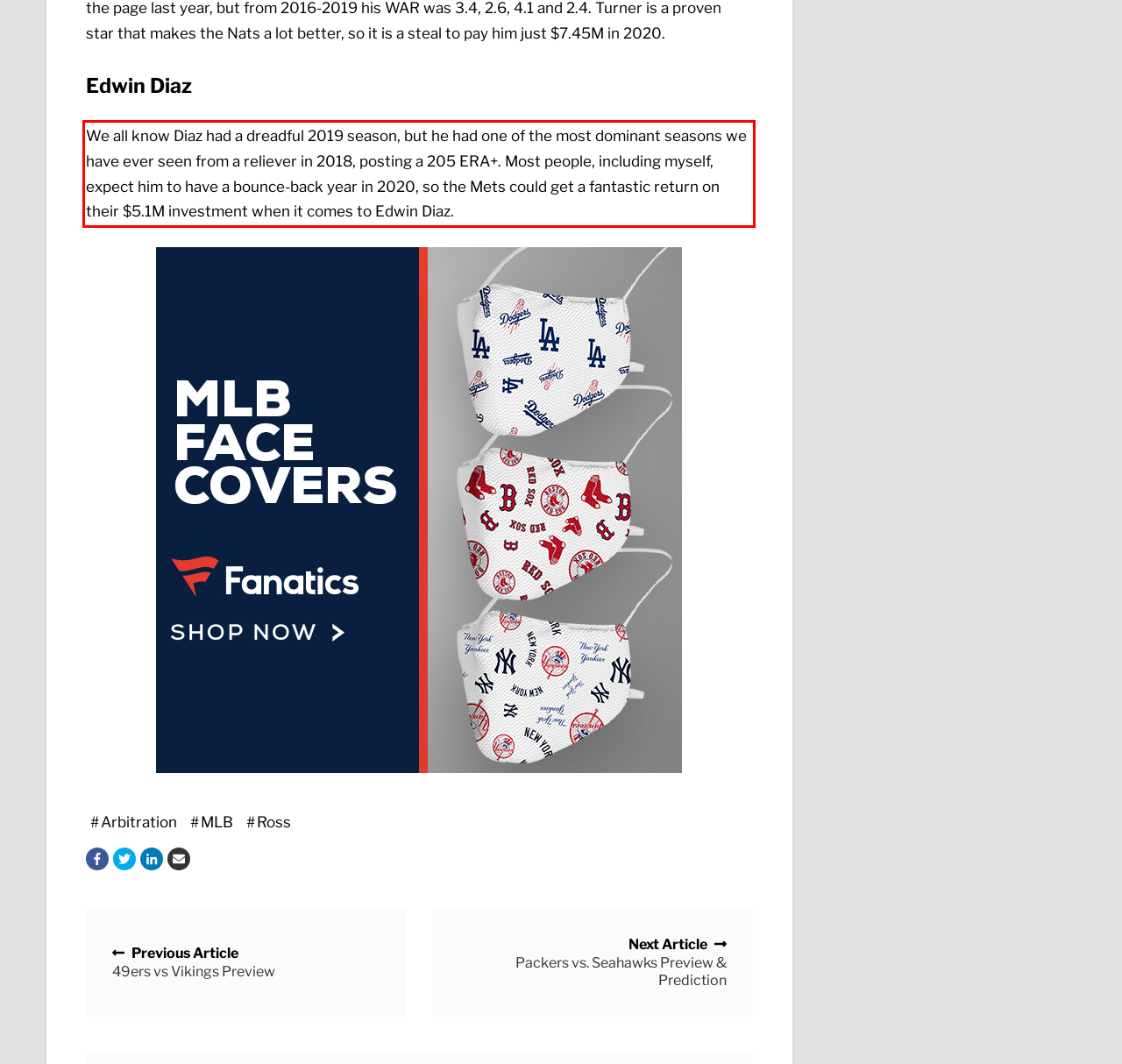You are provided with a screenshot of a webpage containing a red bounding box. Please extract the text enclosed by this red bounding box.

We all know Diaz had a dreadful 2019 season, but he had one of the most dominant seasons we have ever seen from a reliever in 2018, posting a 205 ERA+. Most people, including myself, expect him to have a bounce-back year in 2020, so the Mets could get a fantastic return on their $5.1M investment when it comes to Edwin Diaz.